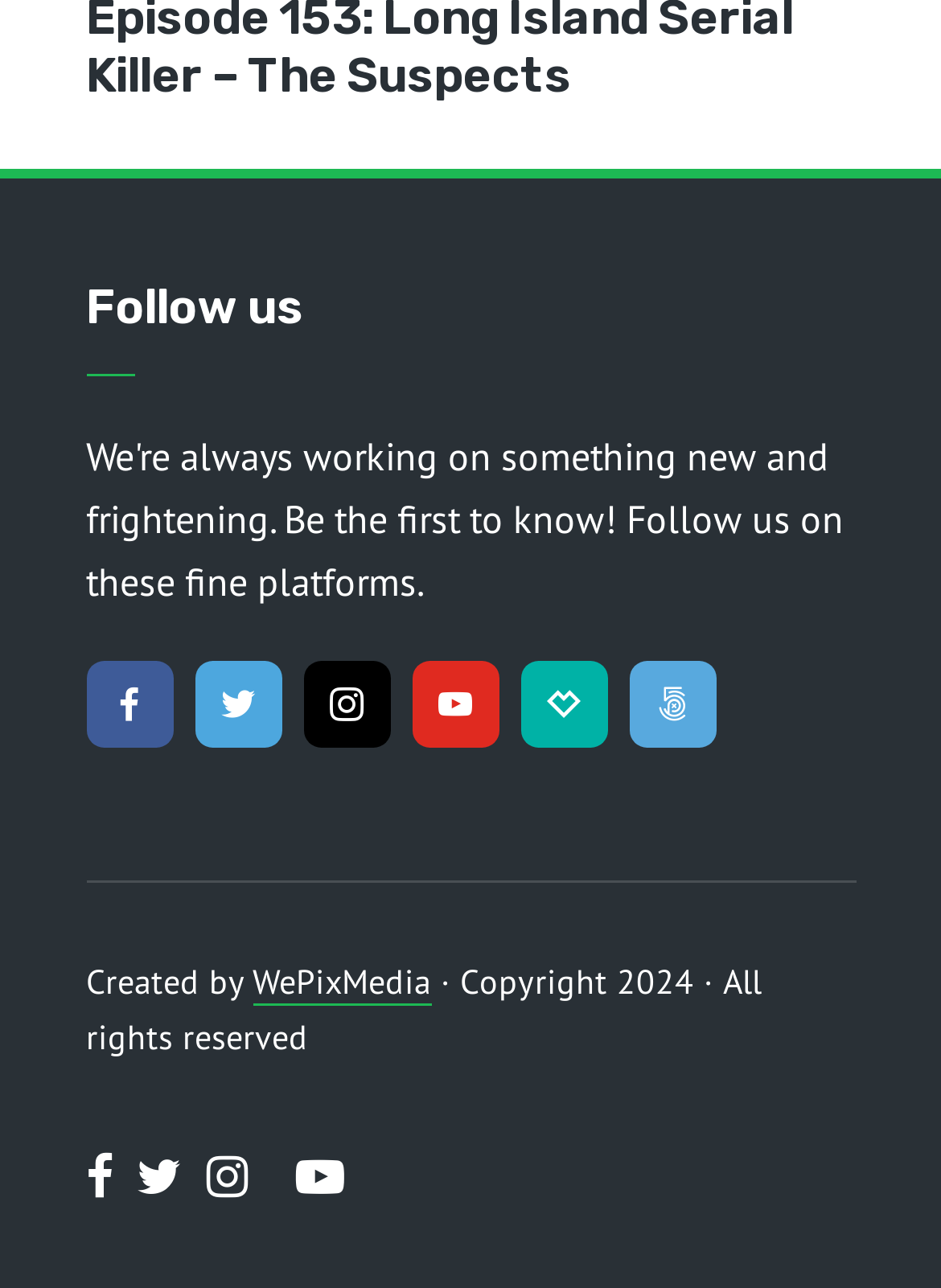Please identify the bounding box coordinates of the clickable area that will fulfill the following instruction: "Explore our spreadshirt store". The coordinates should be in the format of four float numbers between 0 and 1, i.e., [left, top, right, bottom].

[0.553, 0.514, 0.645, 0.581]